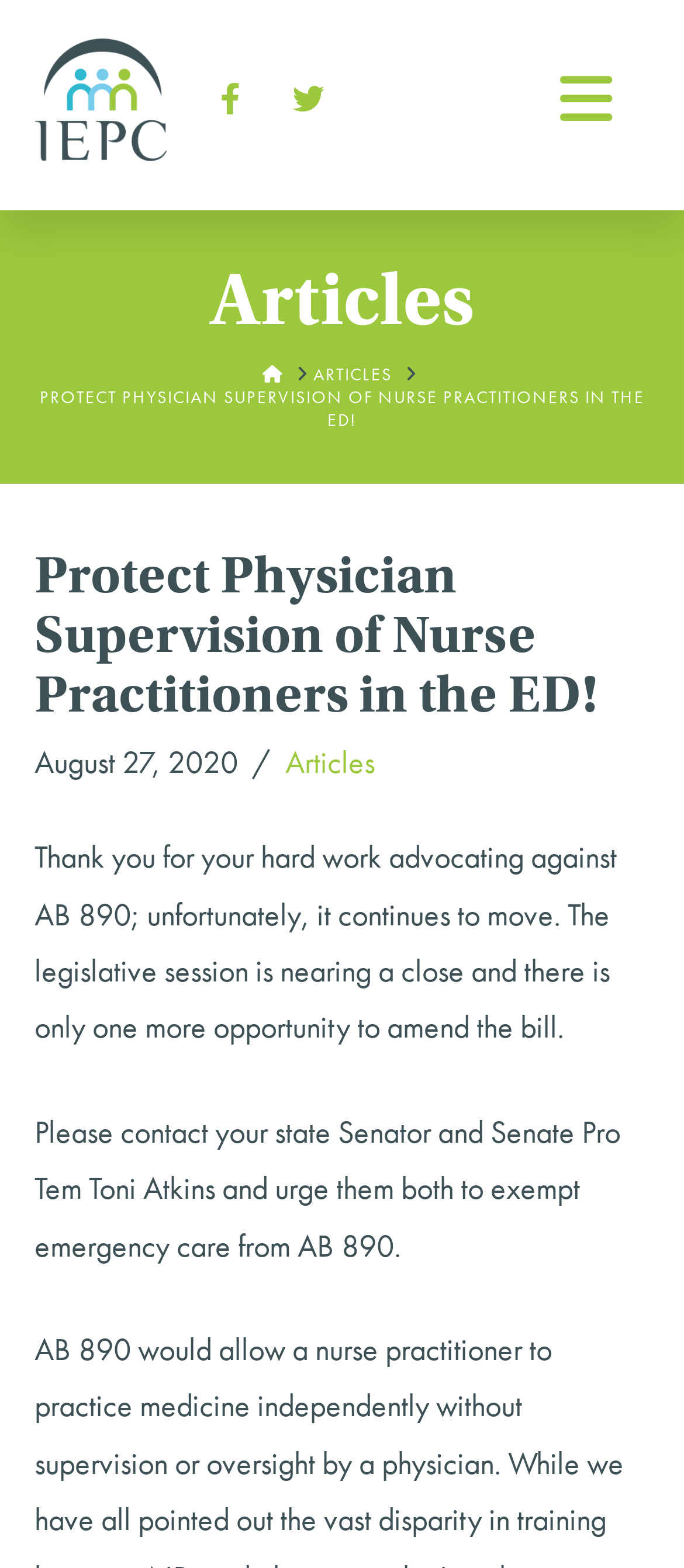Determine the bounding box coordinates for the area you should click to complete the following instruction: "navigate to HOME page".

[0.383, 0.232, 0.414, 0.246]